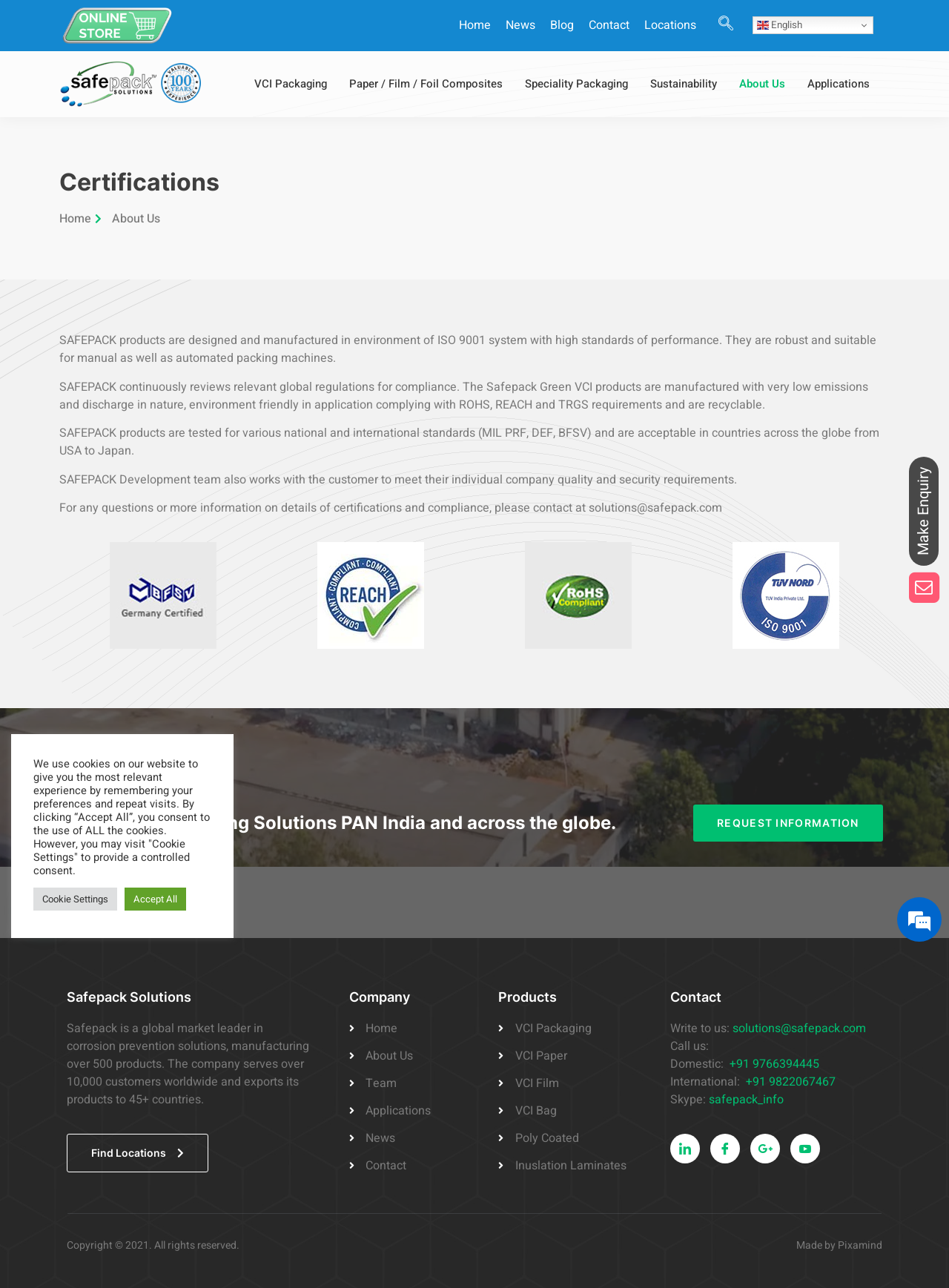Reply to the question with a brief word or phrase: What is the company's approach to sustainability?

Environment friendly